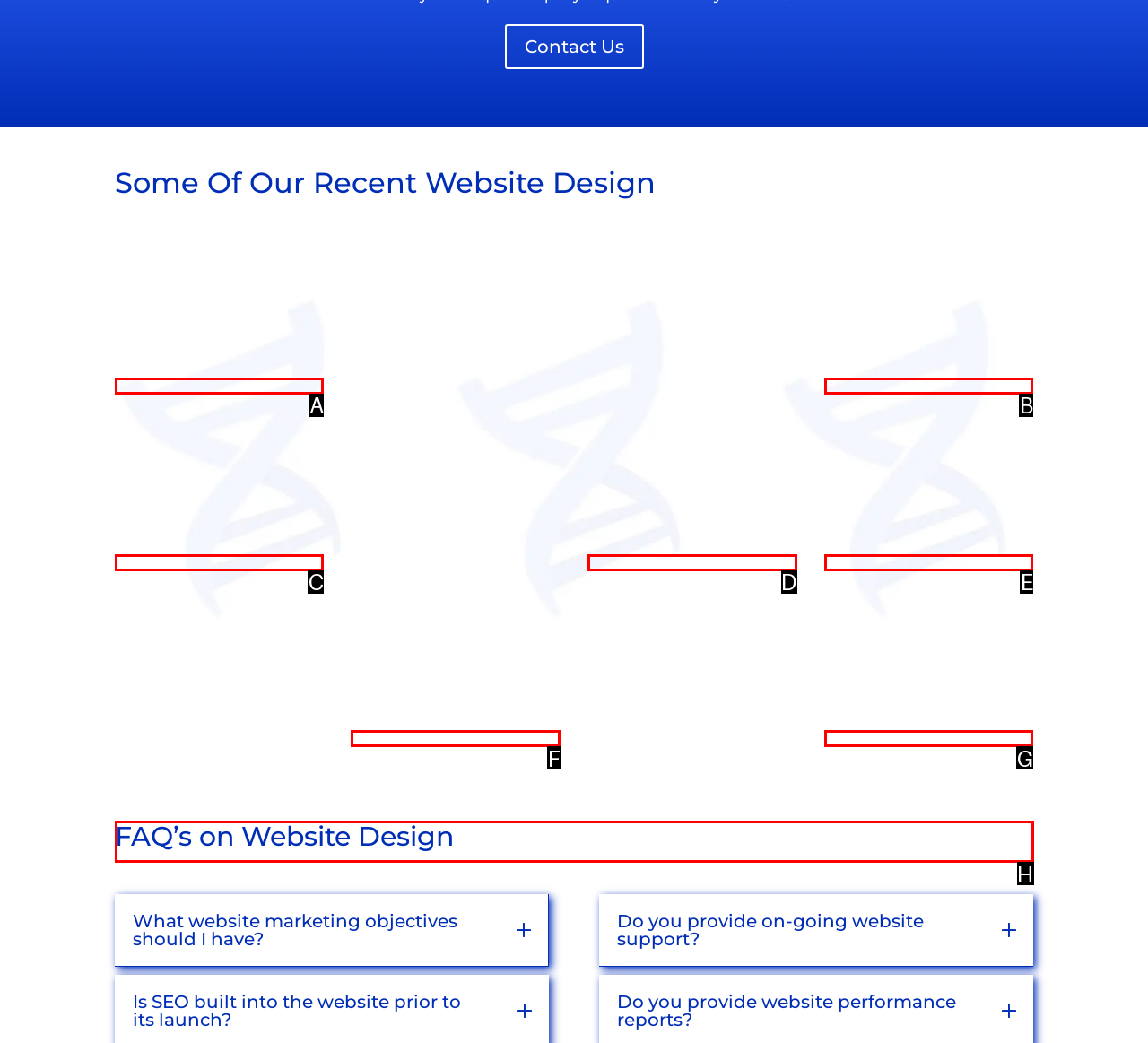Point out the correct UI element to click to carry out this instruction: Learn about FAQ’s on Website Design
Answer with the letter of the chosen option from the provided choices directly.

H